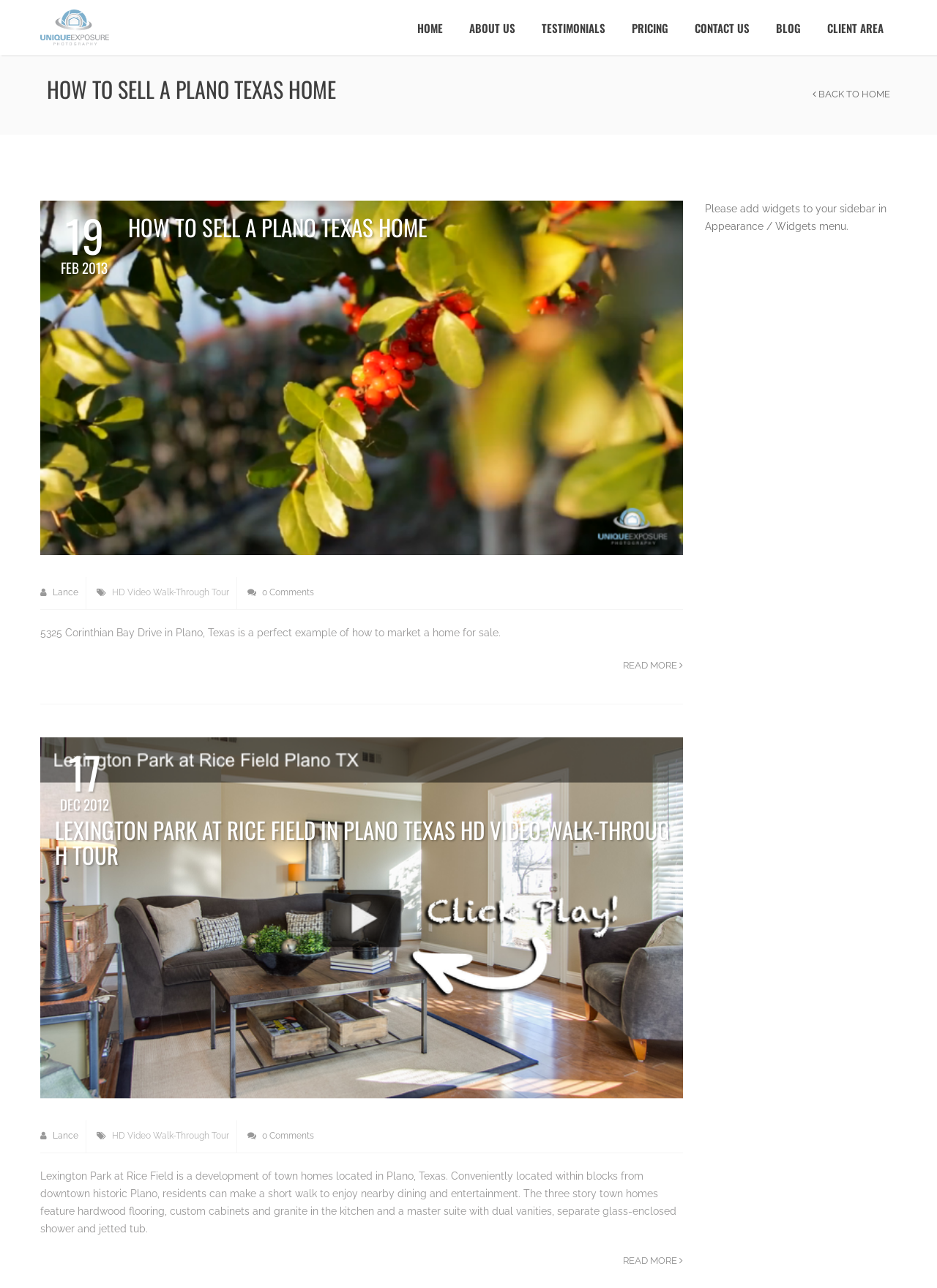How many comments are there on the first blog post?
Look at the screenshot and give a one-word or phrase answer.

0